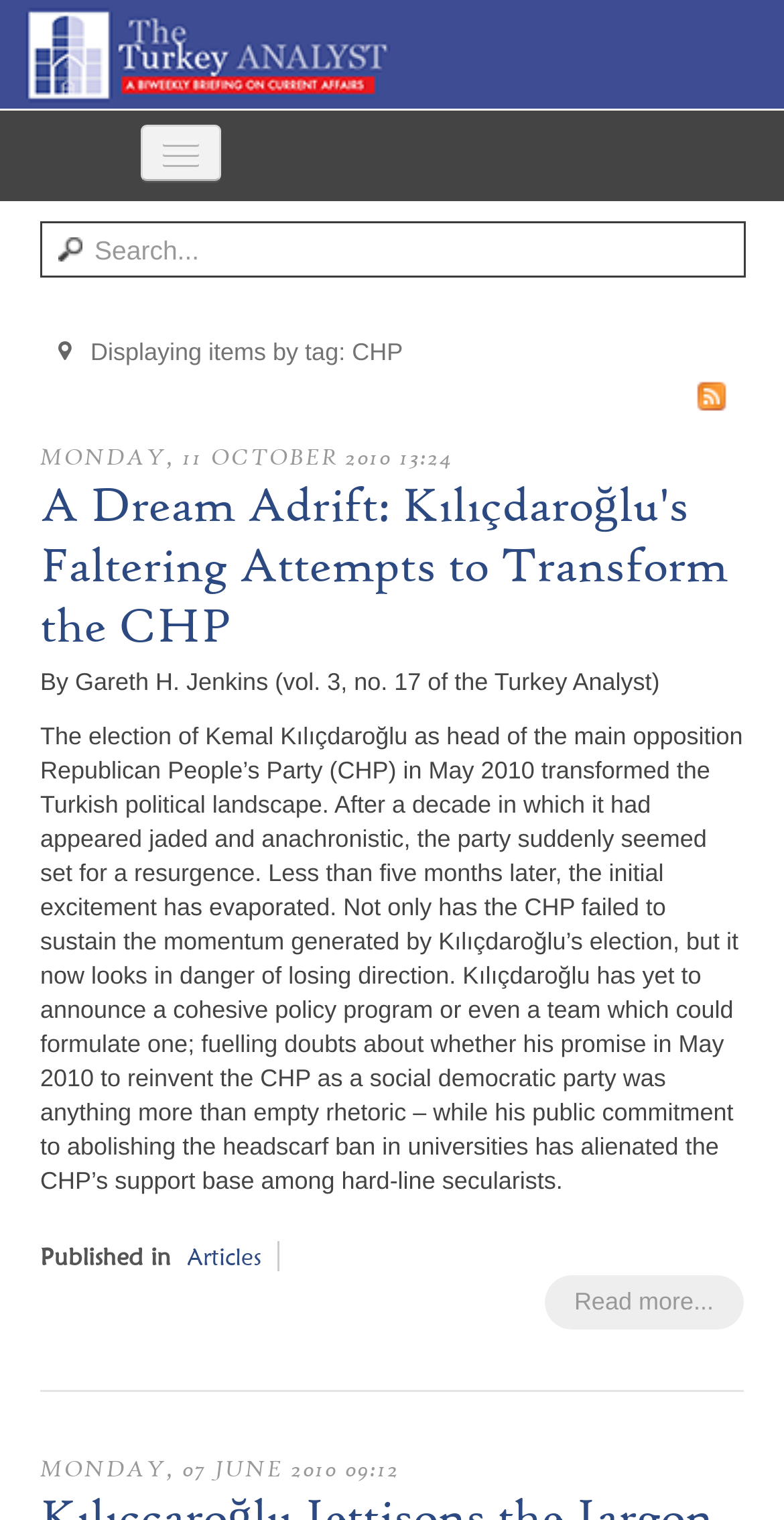Given the webpage screenshot and the description, determine the bounding box coordinates (top-left x, top-left y, bottom-right x, bottom-right y) that define the location of the UI element matching this description: Subscribe to this RSS feed

[0.887, 0.25, 0.928, 0.271]